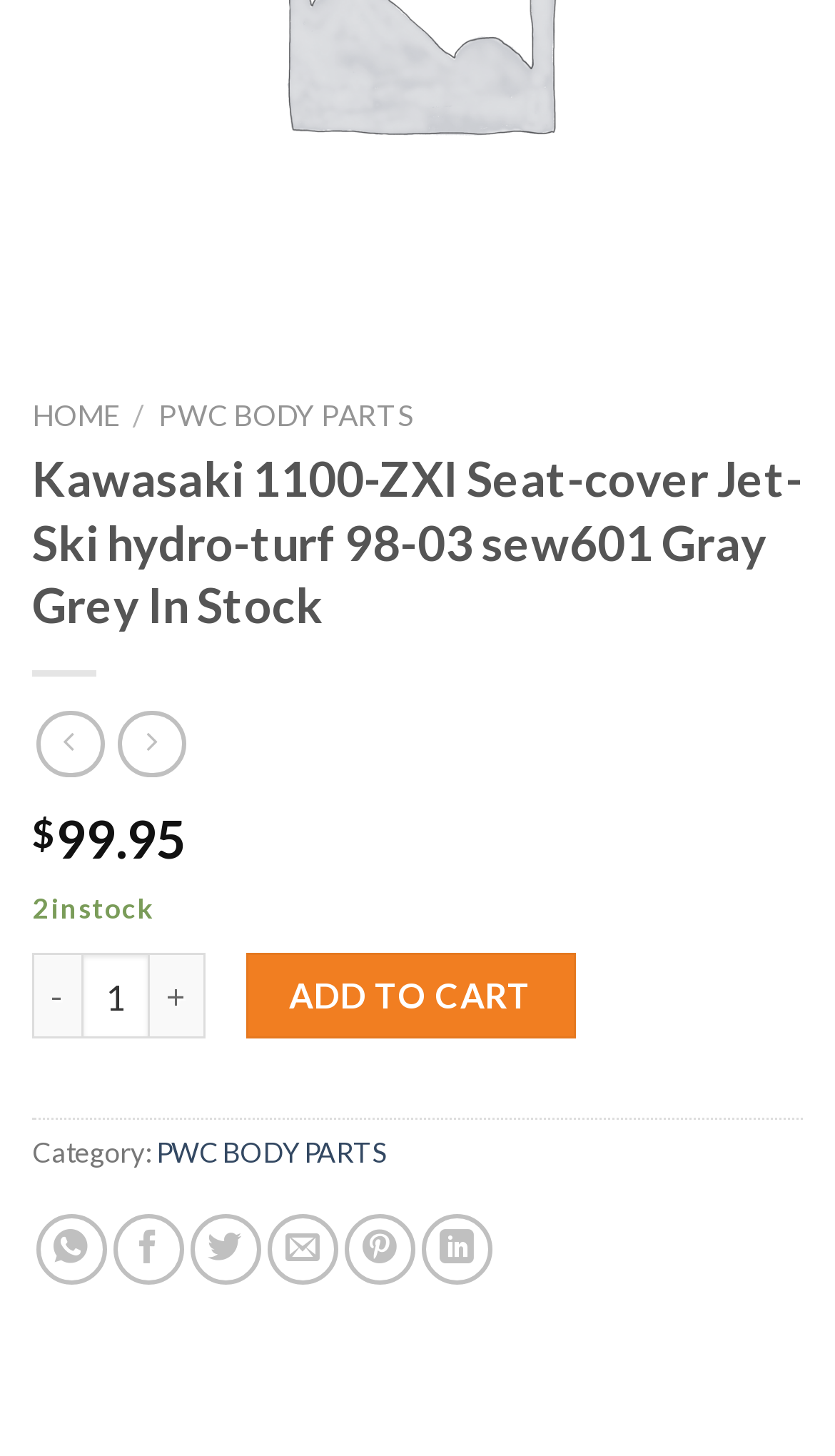Identify the bounding box coordinates for the UI element described by the following text: "Add to cart". Provide the coordinates as four float numbers between 0 and 1, in the format [left, top, right, bottom].

[0.295, 0.655, 0.689, 0.714]